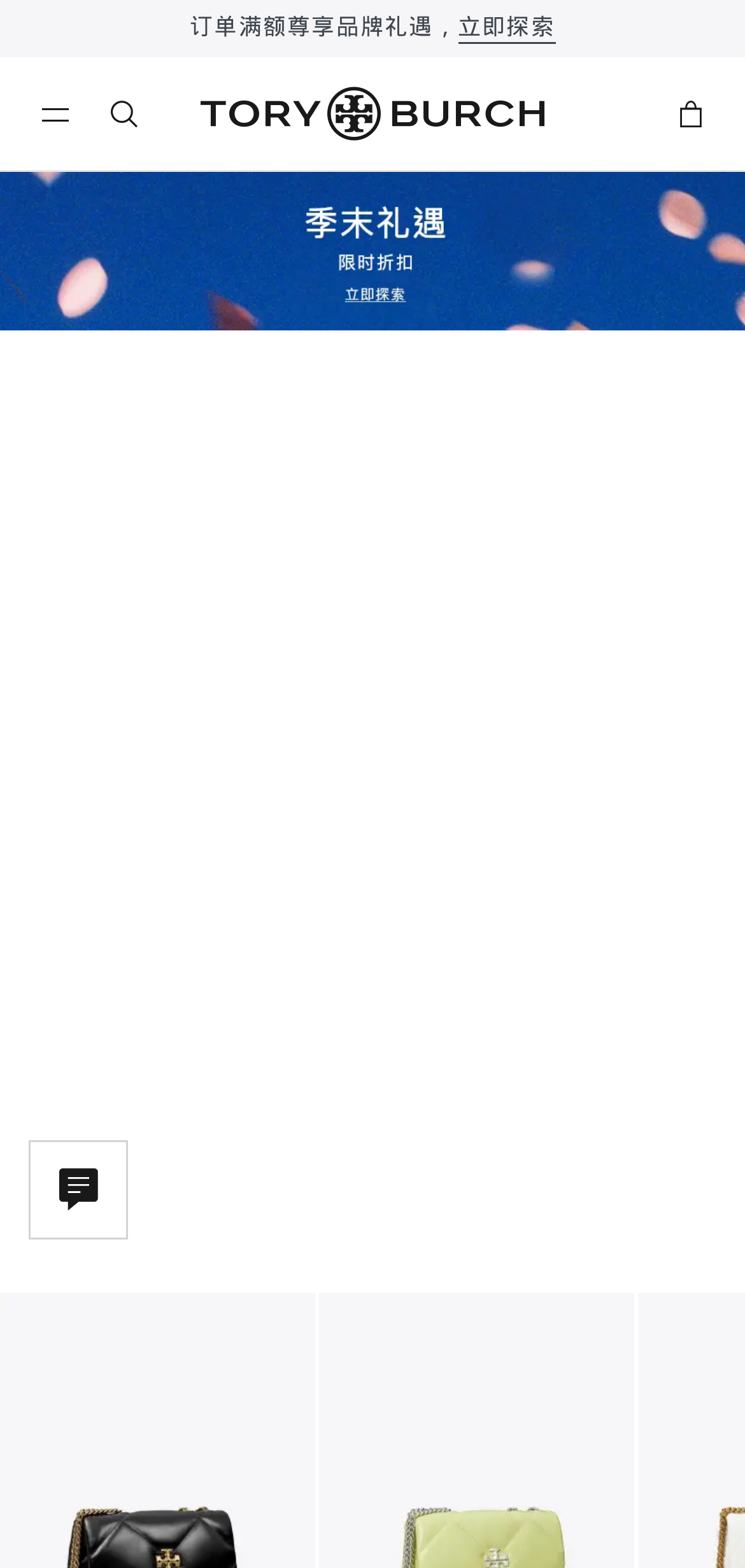What is the text of the StaticText element at the bottom of the webpage?
Answer the question based on the image using a single word or a brief phrase.

嗨，我们能提供什么帮助？